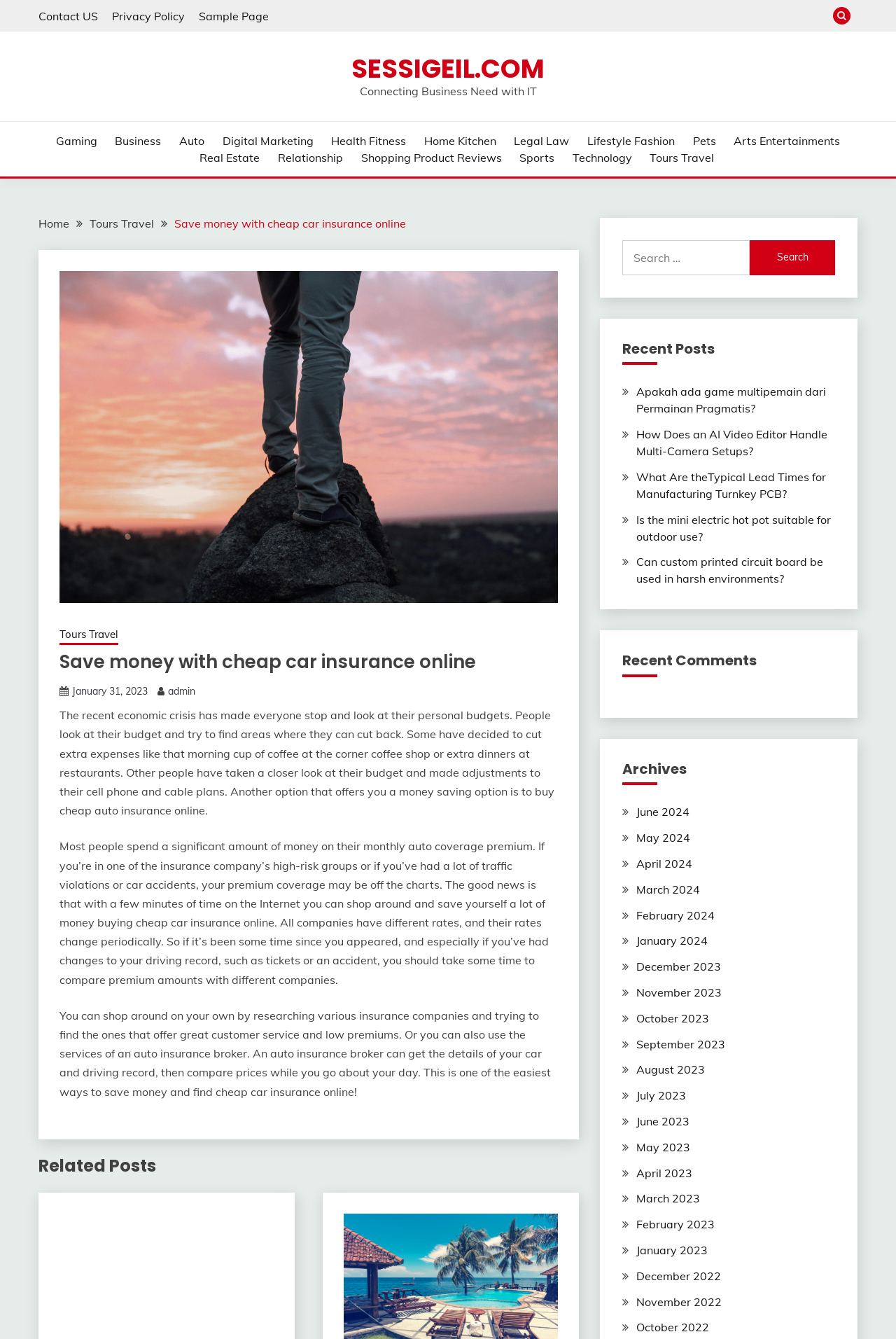Can you give a comprehensive explanation to the question given the content of the image?
What is one way to save money on car insurance?

The webpage suggests that one way to save money on car insurance is to shop around online and compare prices. This can be done by researching various insurance companies and finding the ones that offer great customer service and low premiums.